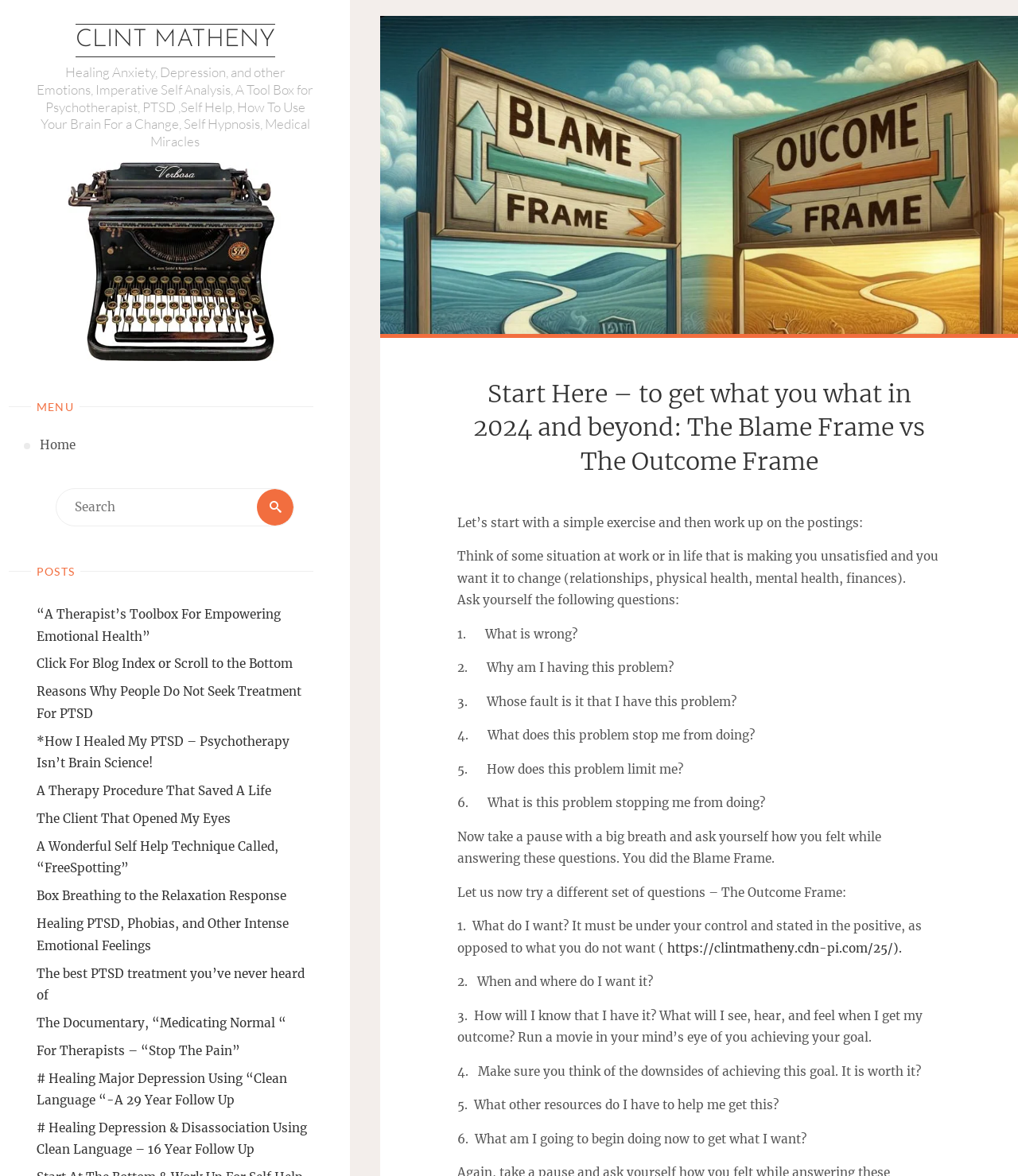Give a one-word or one-phrase response to the question: 
What is the topic of the first link in the 'POSTS' section?

A Therapist’s Toolbox For Empowering Emotional Health